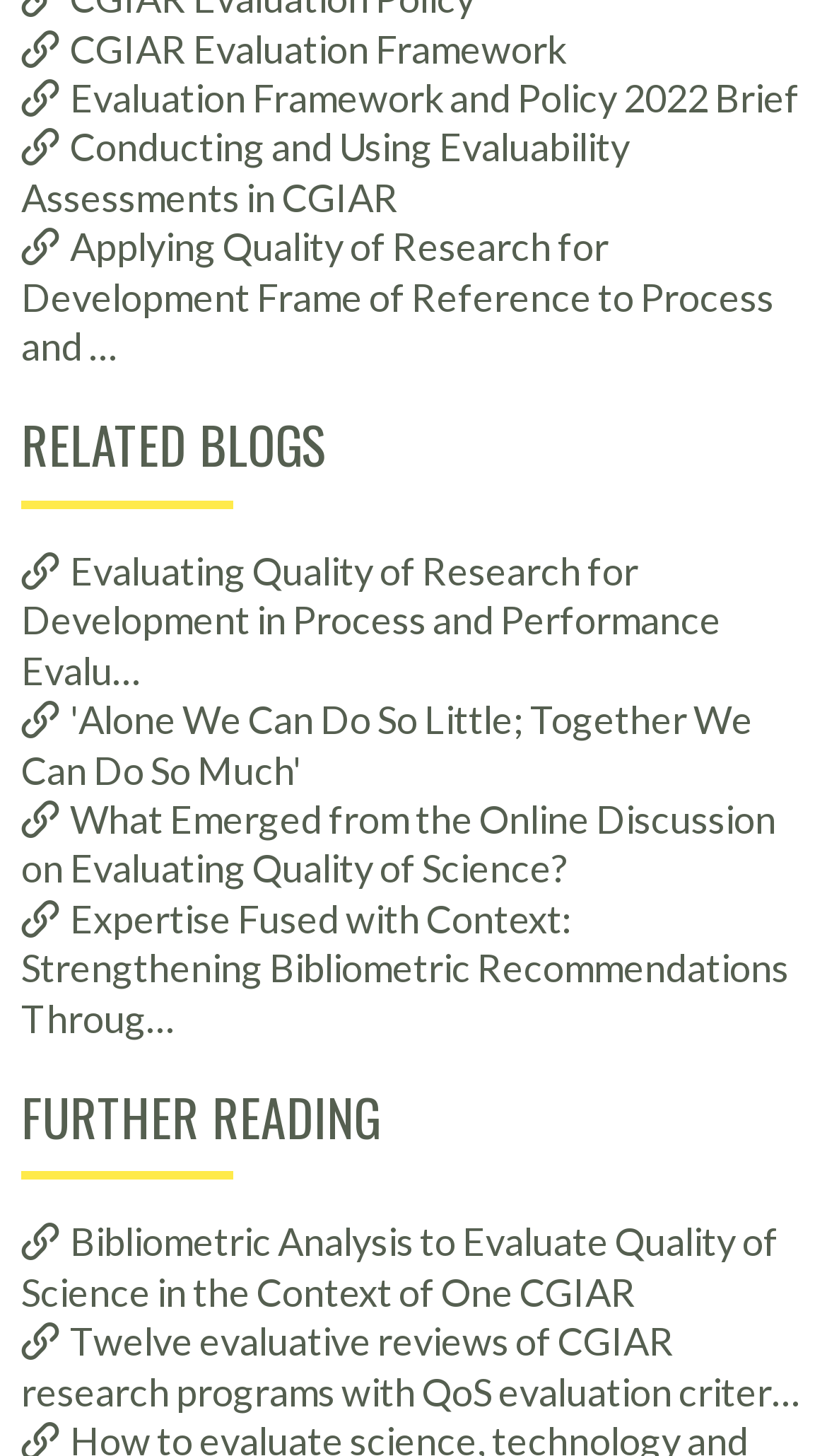Please respond to the question with a concise word or phrase:
What is the main topic of the webpage?

CGIAR Evaluation Framework